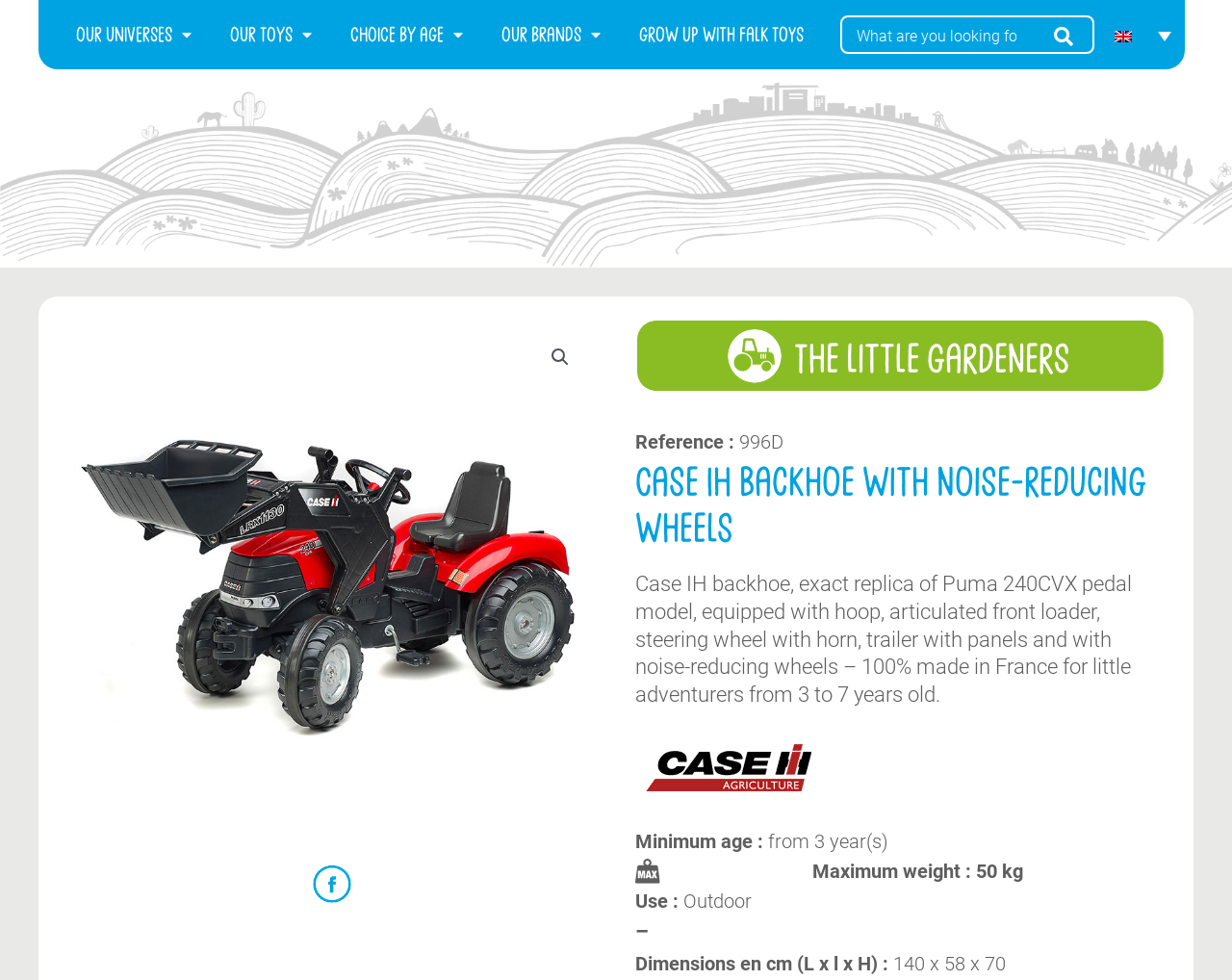Provide the bounding box coordinates of the HTML element described as: "parent_node: Search for: value="Search"". The bounding box coordinates should be four float numbers between 0 and 1, i.e., [left, top, right, bottom].

[0.84, 0.018, 0.887, 0.053]